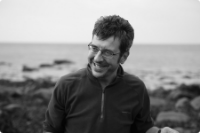Describe all elements and aspects of the image.

The image features George Monbiot, a prominent author and journalist known for his passionate environmental advocacy and critical views on corporate influence in politics. Seen here with a warm smile, Monbiot stands against a tranquil coastal backdrop, reflecting his connection with nature. His casual attire suggests a comfortable engagement with the outdoors, highlighting his dedication to environmental issues. This photograph exemplifies the personal touch behind his writings and activism, embodying the spirit of someone deeply invested in the fight against misinformation and corporate power in the context of climate change.